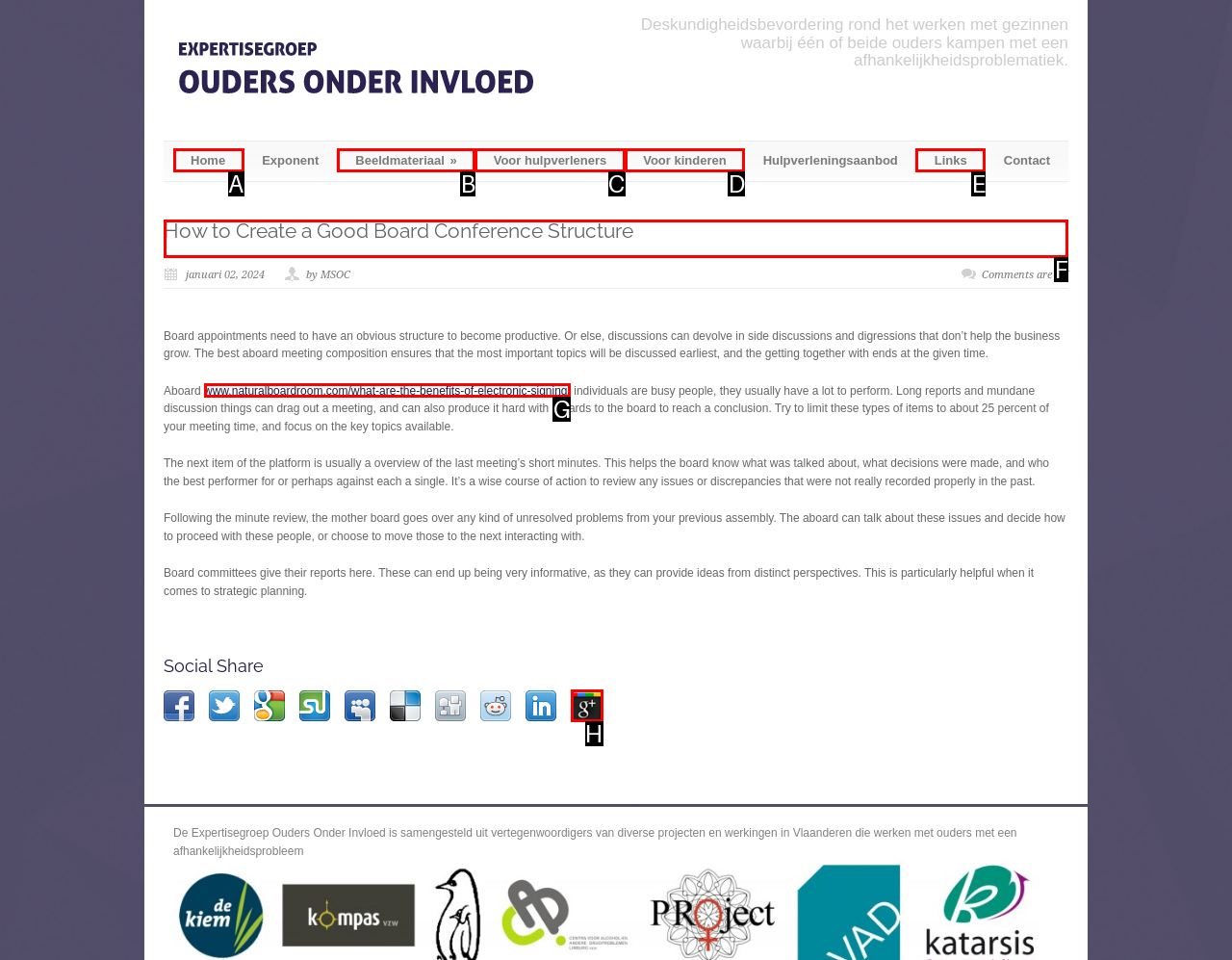Select the proper HTML element to perform the given task: Read the article 'How to Create a Good Board Conference Structure' Answer with the corresponding letter from the provided choices.

F